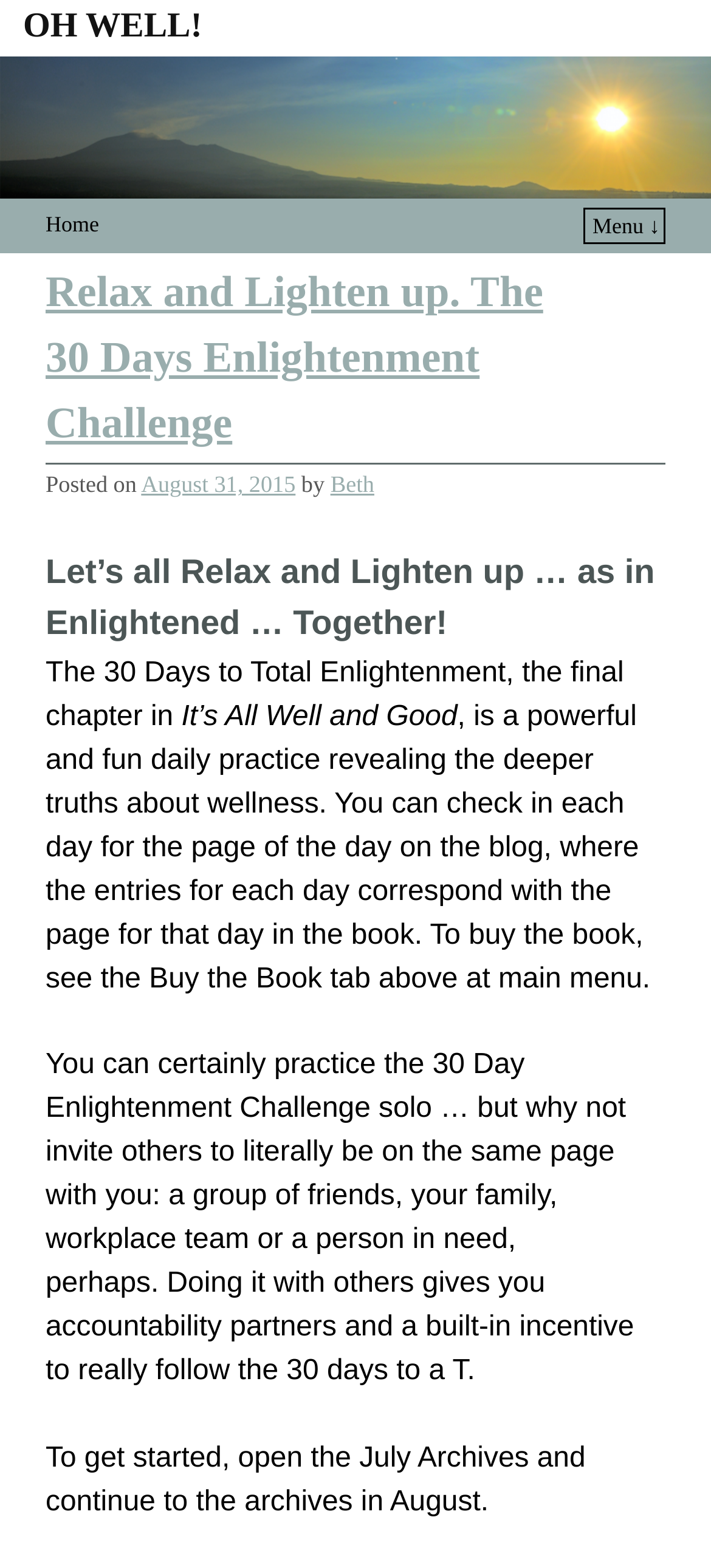Calculate the bounding box coordinates for the UI element based on the following description: "Menu ↓". Ensure the coordinates are four float numbers between 0 and 1, i.e., [left, top, right, bottom].

[0.833, 0.136, 0.928, 0.152]